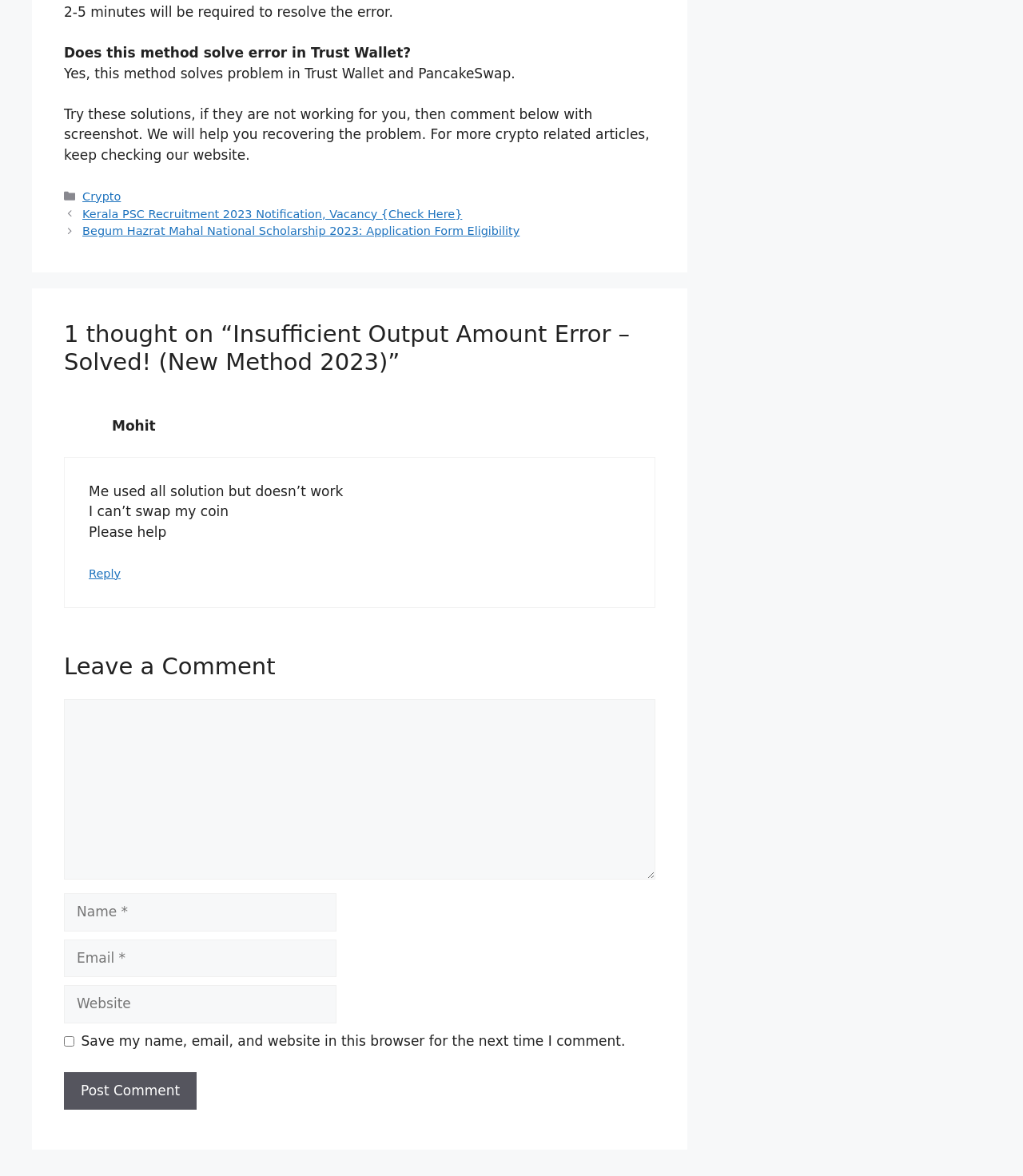What is the label of the first textbox in the comment section?
Based on the image, answer the question with as much detail as possible.

The answer can be found in the StaticText element, which says 'Name' and is located above the first textbox in the comment section.